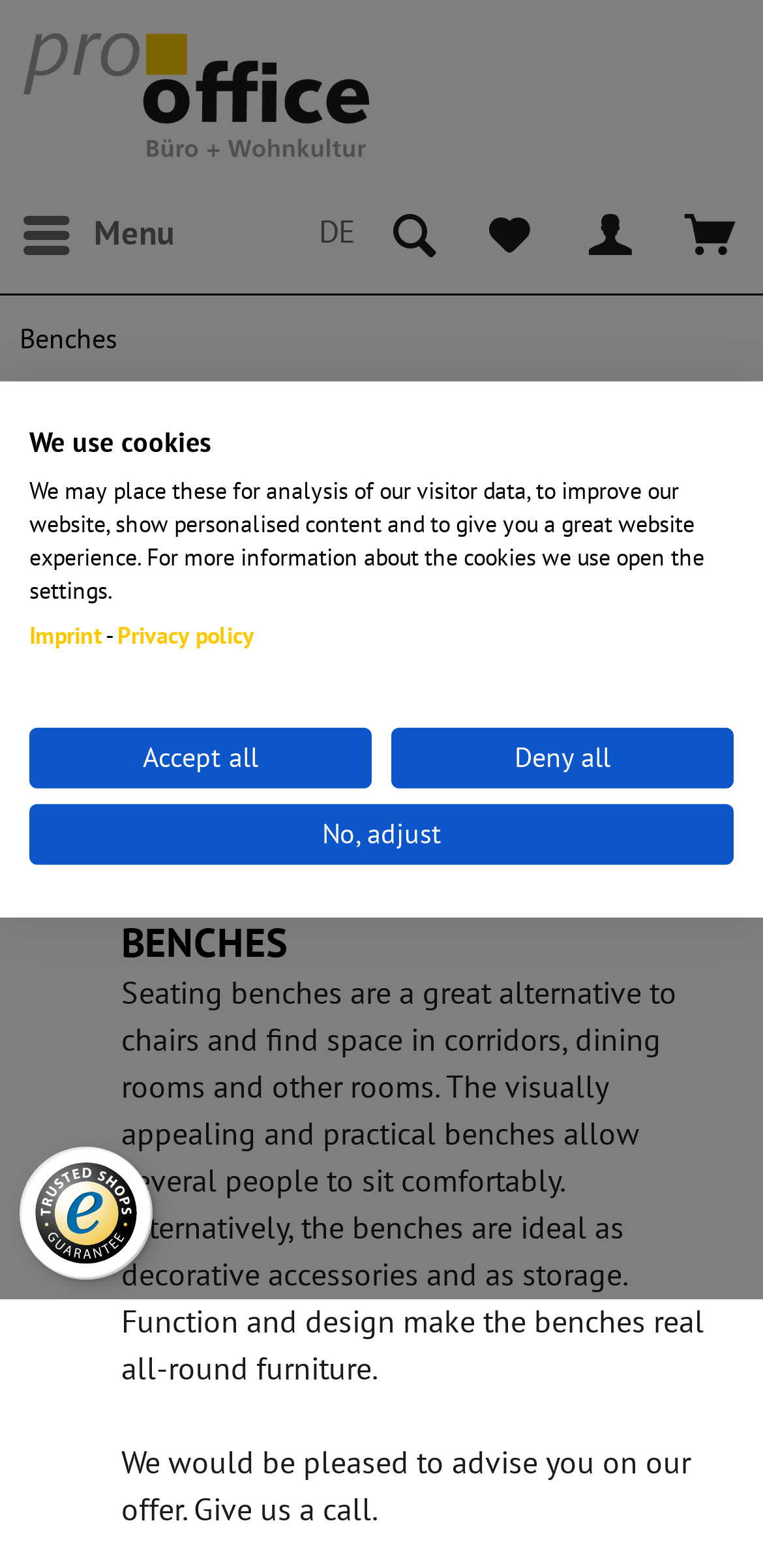What type of furniture is the main focus of this webpage?
Using the image as a reference, answer the question with a short word or phrase.

Benches